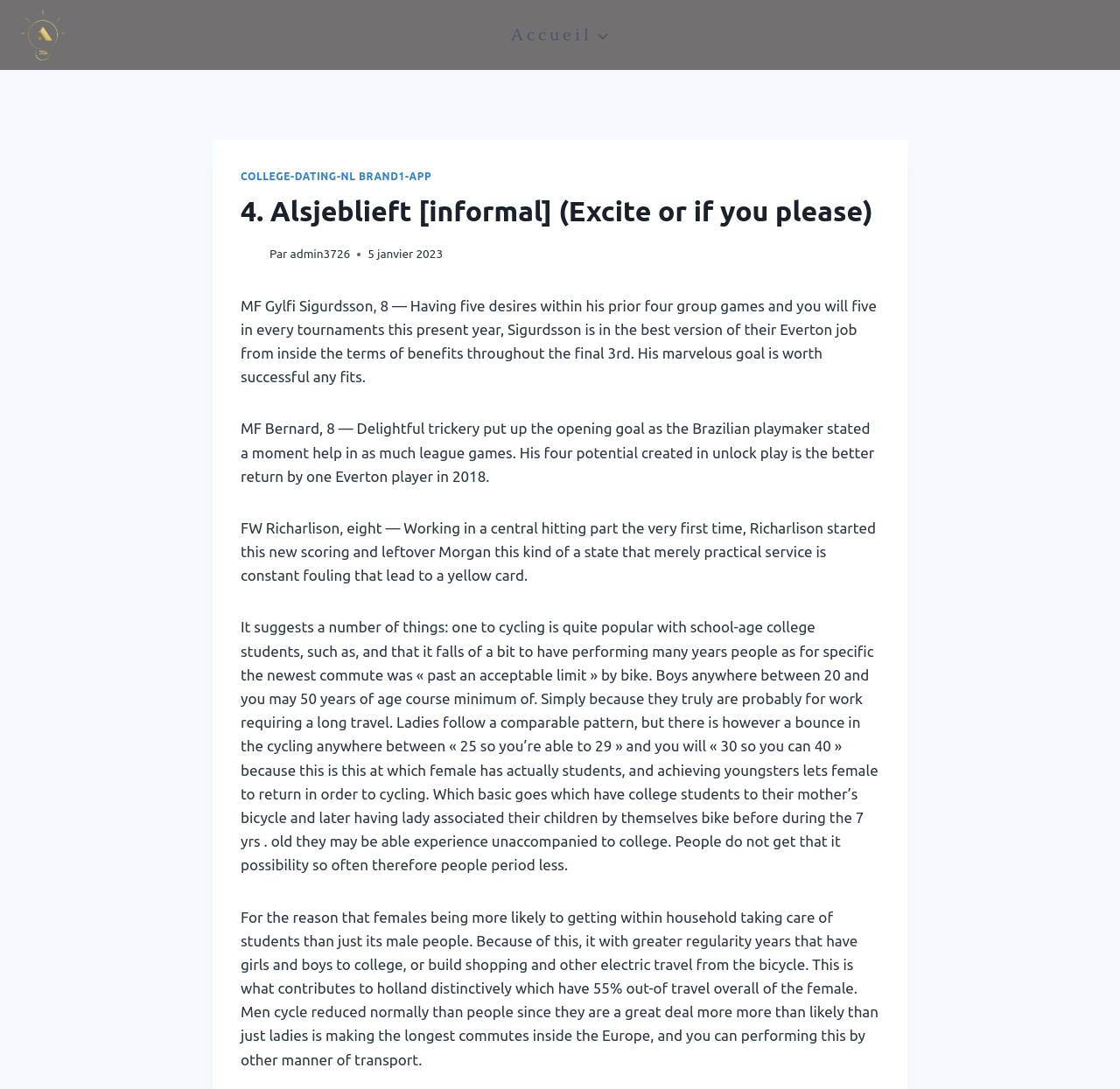Provide a one-word or short-phrase answer to the question:
What is the name of the agency?

Smart Agency-immobilier